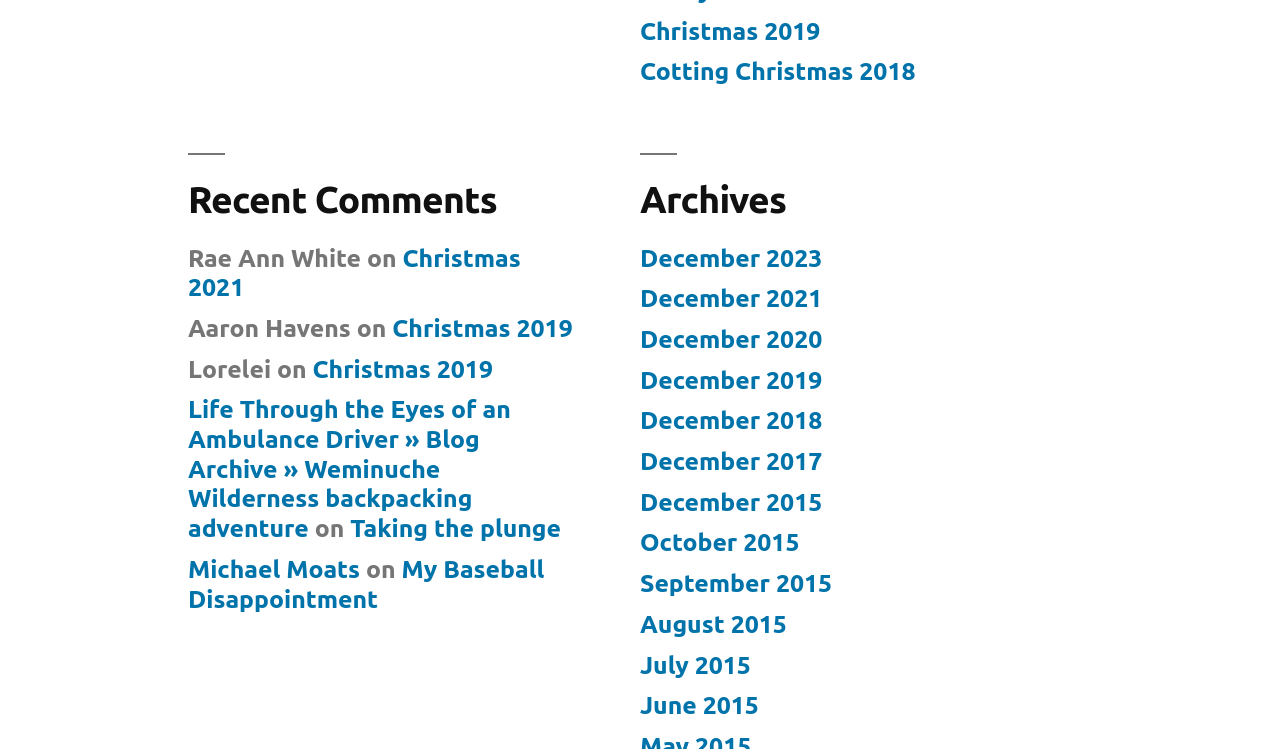Locate the bounding box coordinates of the area where you should click to accomplish the instruction: "Explore Archives".

[0.5, 0.204, 0.802, 0.296]